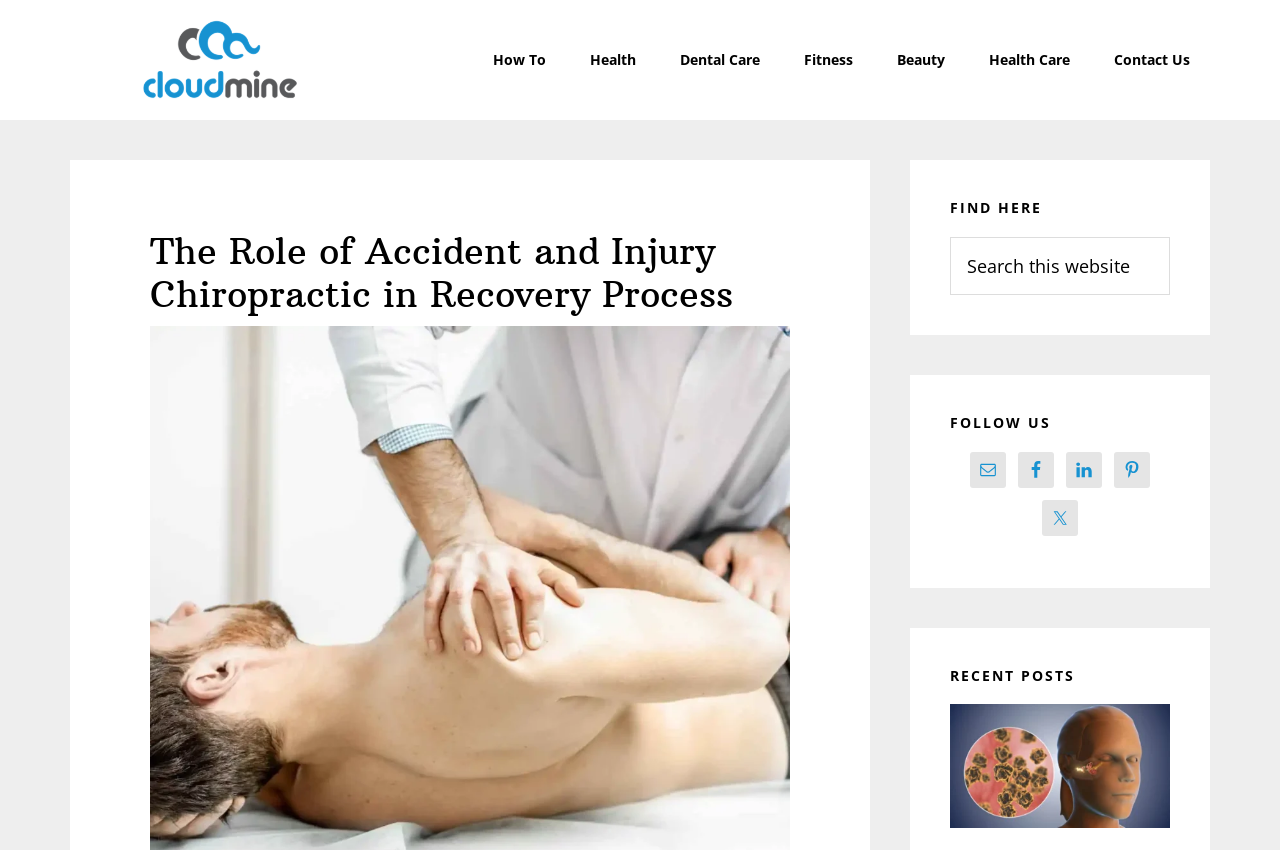What is the purpose of the search box?
Answer the question with a detailed explanation, including all necessary information.

I found a search box with a bounding box coordinate of [0.742, 0.279, 0.914, 0.347] and a StaticText element with the text 'Search this website'. This suggests that the purpose of the search box is to search within the website.